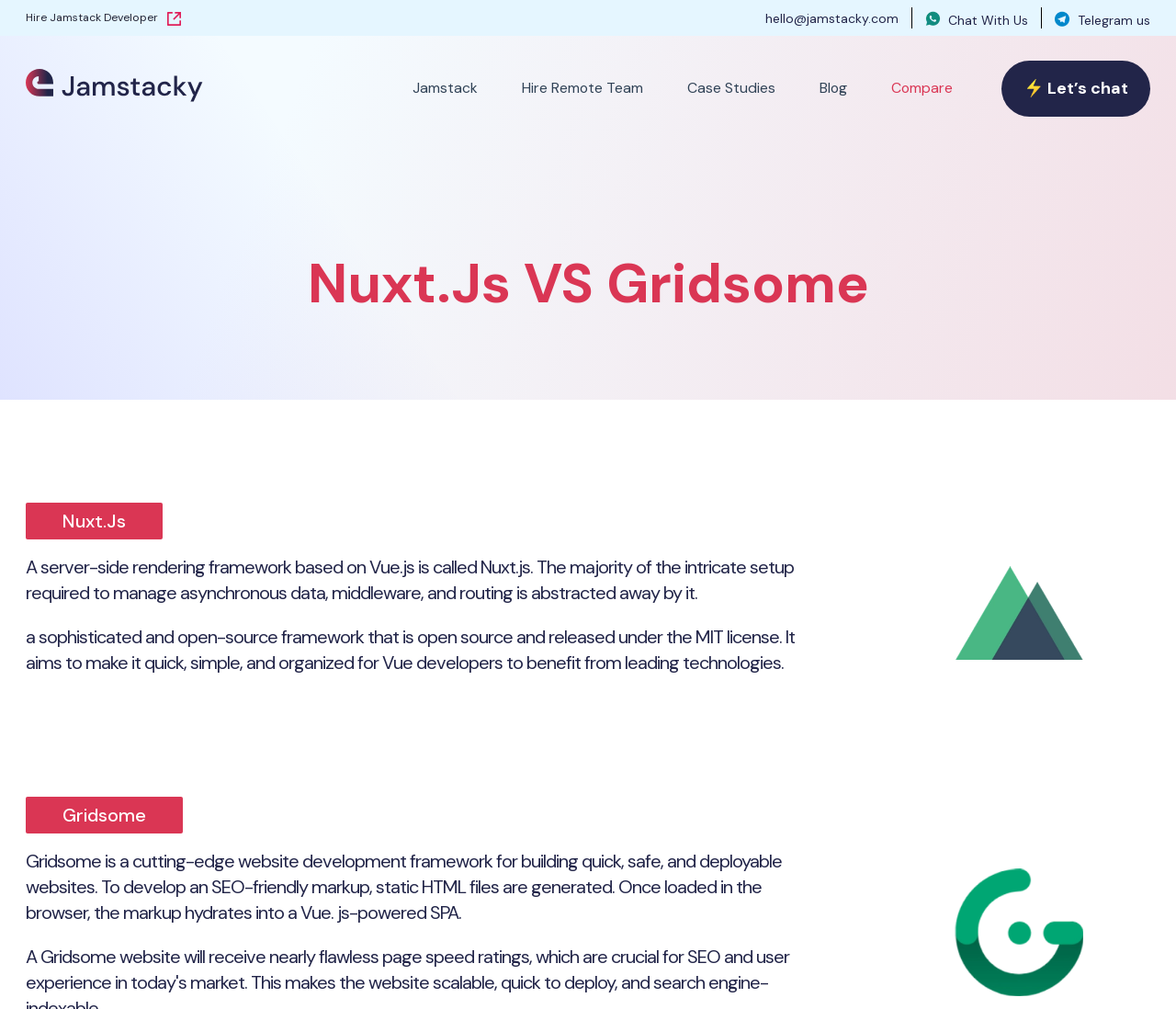Describe all visible elements and their arrangement on the webpage.

This webpage is a comparison page for Nuxt.js and Gridsome, two popular site generators. At the top left, there is a navigation menu with links to "Hire Jamstack Developer", "hello@jamstacky.com", "whats-app Chat With Us", and "whats-app Telegram us", accompanied by WhatsApp icons. Next to these links is the logo of "Jamstacky" with an image. 

On the same horizontal level, there are more links to "Jamstack", "Hire Remote Team", "Case Studies", "Blog", and "Compare". Below these links, there is a prominent heading "Nuxt.Js VS Gridsome" that spans the entire width of the page. 

The page is then divided into two sections, one for Nuxt.js and one for Gridsome. The Nuxt.js section has a heading "Nuxt.Js" followed by a detailed description of what Nuxt.js is, its features, and its benefits. Below the text, there is an image related to Nuxt.js. 

Similarly, the Gridsome section has a heading "Gridsome" followed by a detailed description of what Gridsome is, its features, and its benefits. Below the text, there is an image related to Gridsome. At the bottom right, there is a call-to-action link "⚡️ Let’s chat".